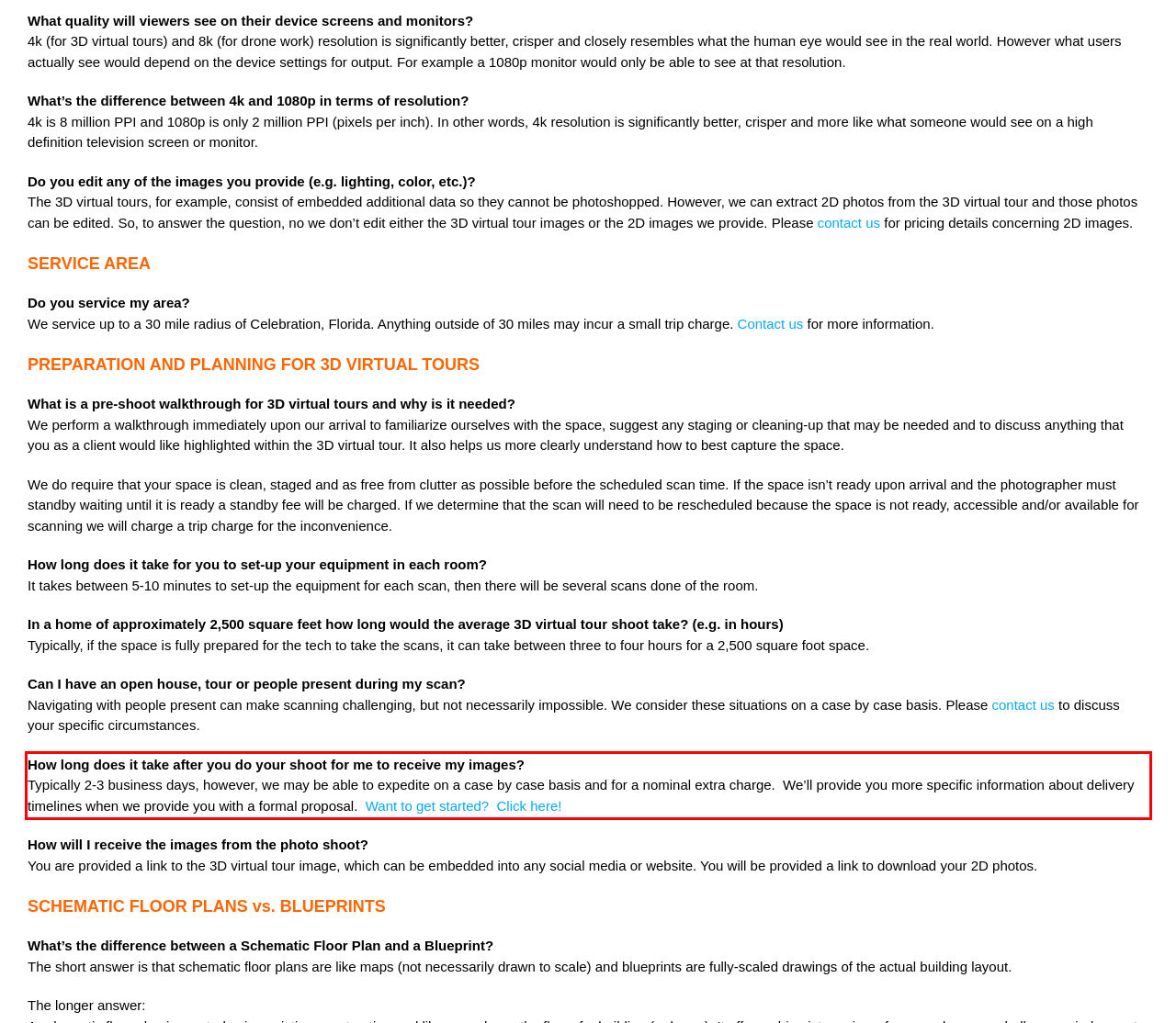View the screenshot of the webpage and identify the UI element surrounded by a red bounding box. Extract the text contained within this red bounding box.

How long does it take after you do your shoot for me to receive my images? Typically 2-3 business days, however, we may be able to expedite on a case by case basis and for a nominal extra charge. We’ll provide you more specific information about delivery timelines when we provide you with a formal proposal. Want to get started? Click here!